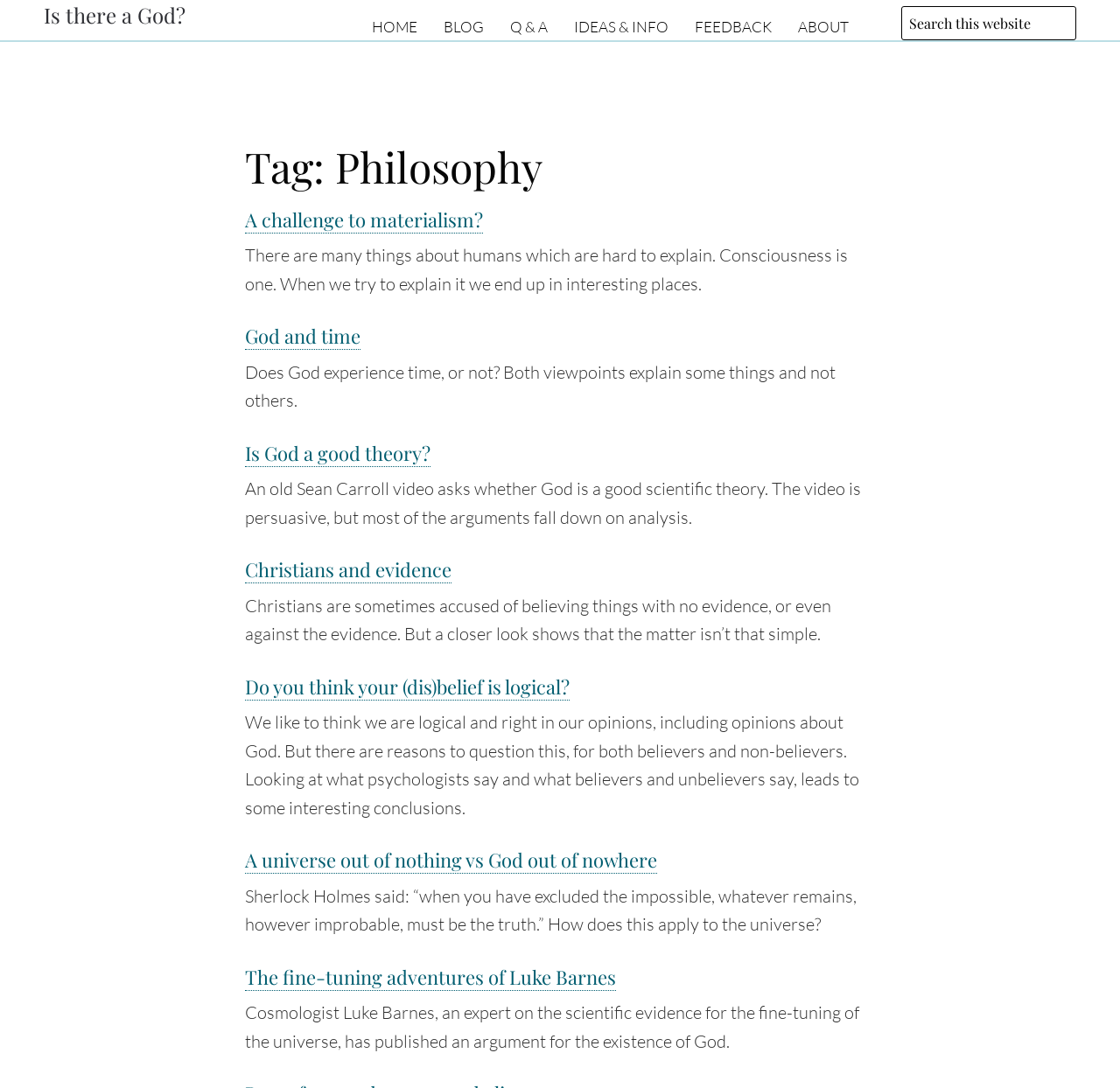Provide the bounding box coordinates of the area you need to click to execute the following instruction: "Check out the Q & A section".

[0.44, 0.008, 0.497, 0.031]